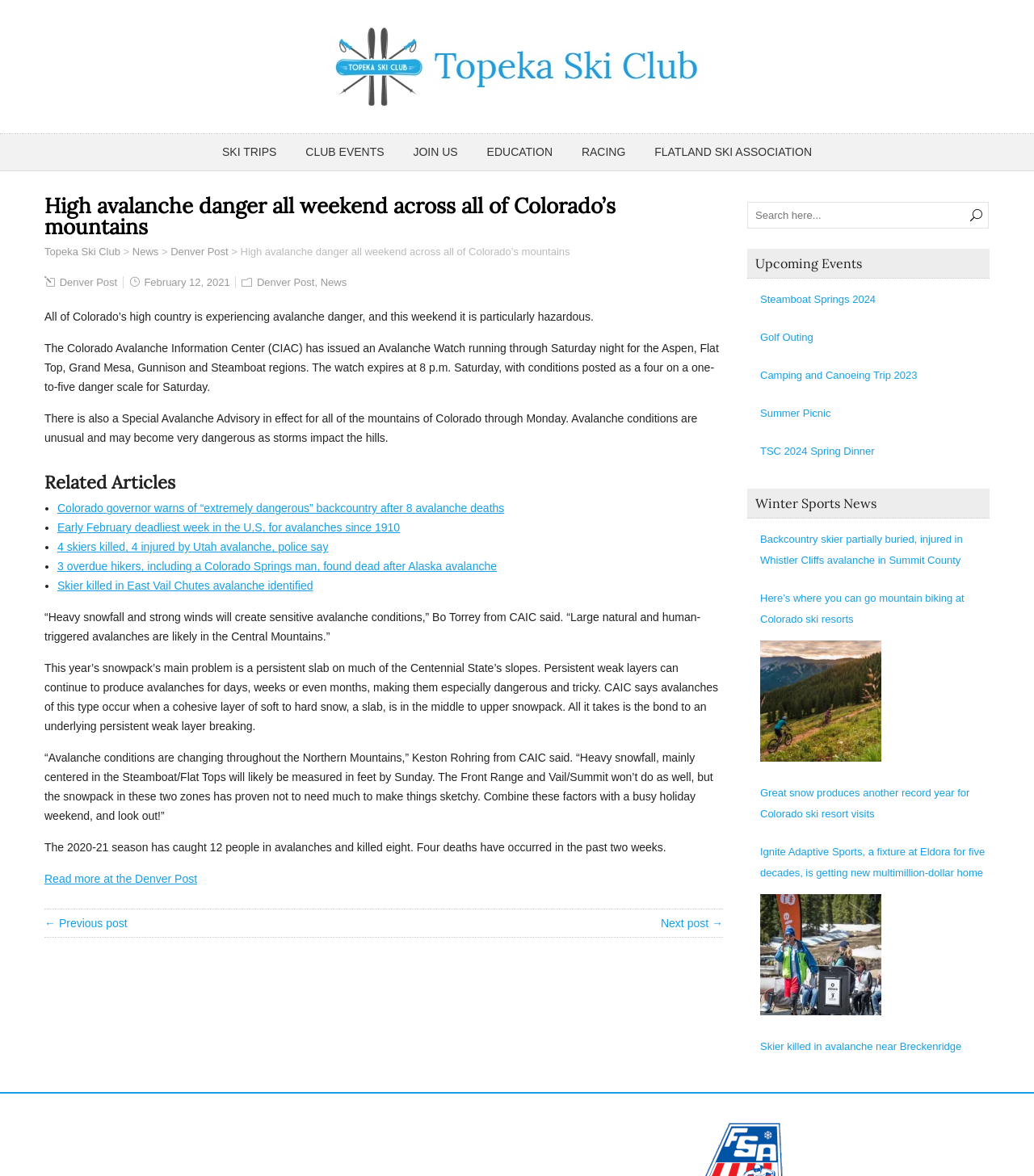Use the information in the screenshot to answer the question comprehensively: What is the main problem with this year's snowpack in Colorado?

According to the webpage, the main problem with this year's snowpack in Colorado is a persistent slab on much of the Centennial State's slopes, which can continue to produce avalanches for days, weeks or even months, making them especially dangerous and tricky.